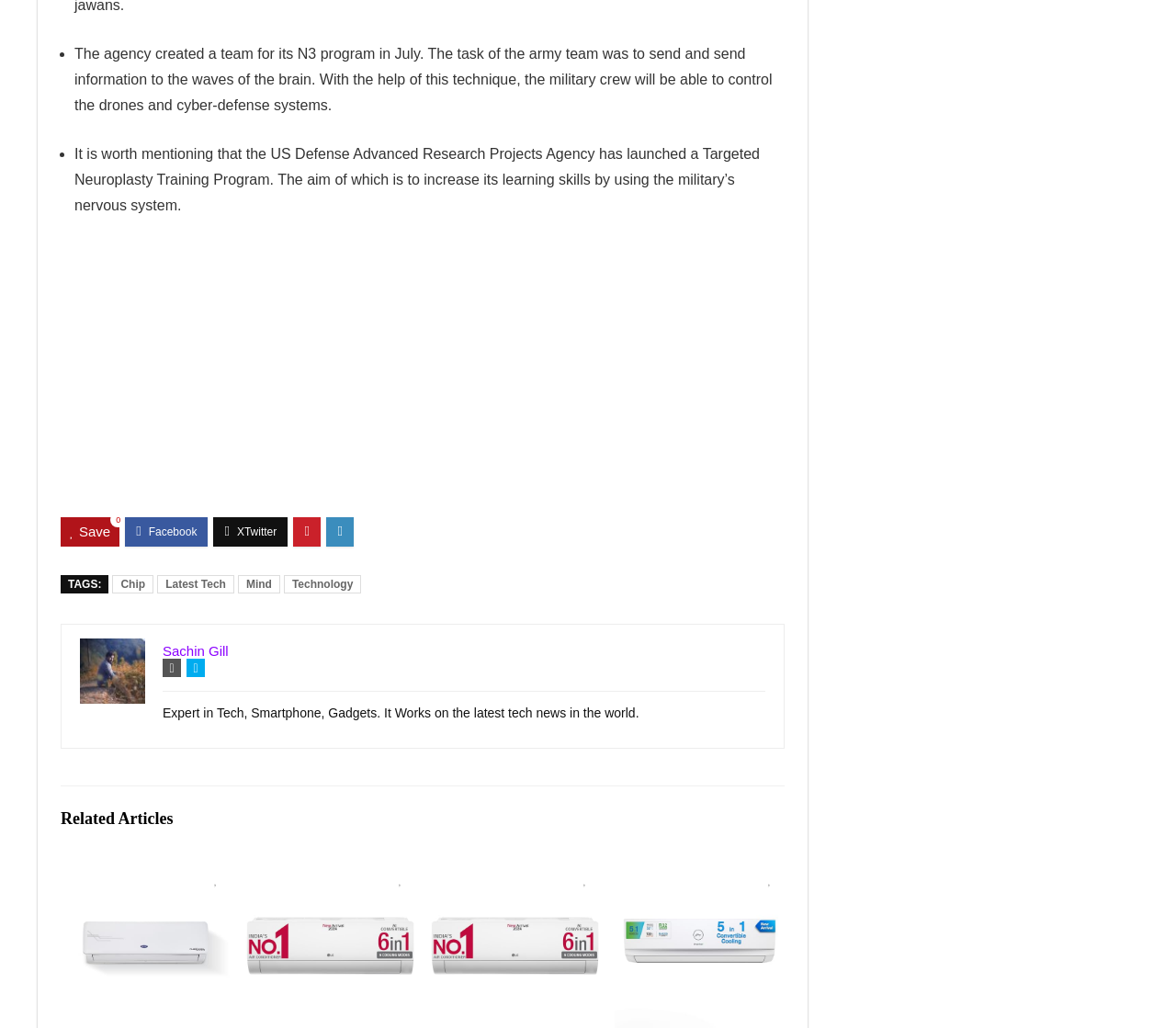Using the provided element description: "Sachin Gill", identify the bounding box coordinates. The coordinates should be four floats between 0 and 1 in the order [left, top, right, bottom].

[0.006, 0.431, 0.066, 0.446]